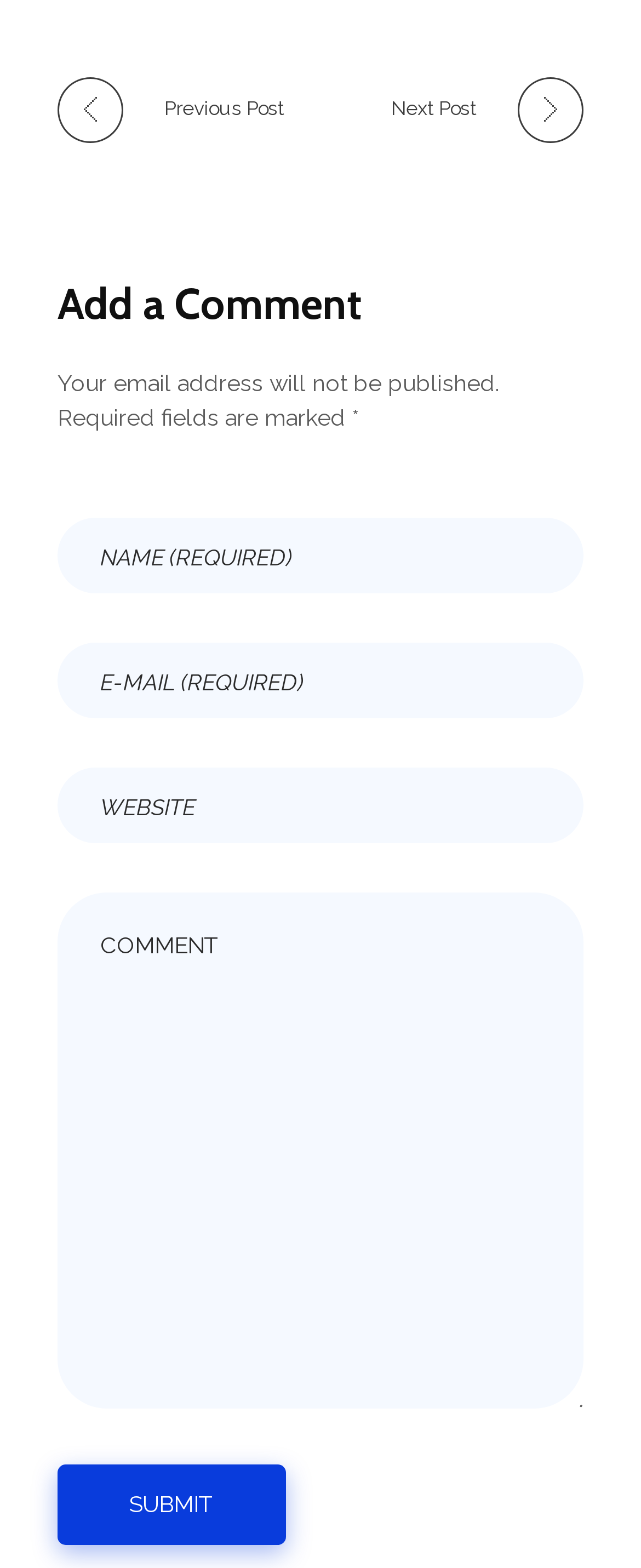From the image, can you give a detailed response to the question below:
What is the purpose of the 'Your email address will not be published' text?

The 'Your email address will not be published' text is placed above the 'Name' and 'E-Mail' textboxes, suggesting that it is used to inform users that their email addresses will not be made publicly available, likely to alleviate concerns about privacy.